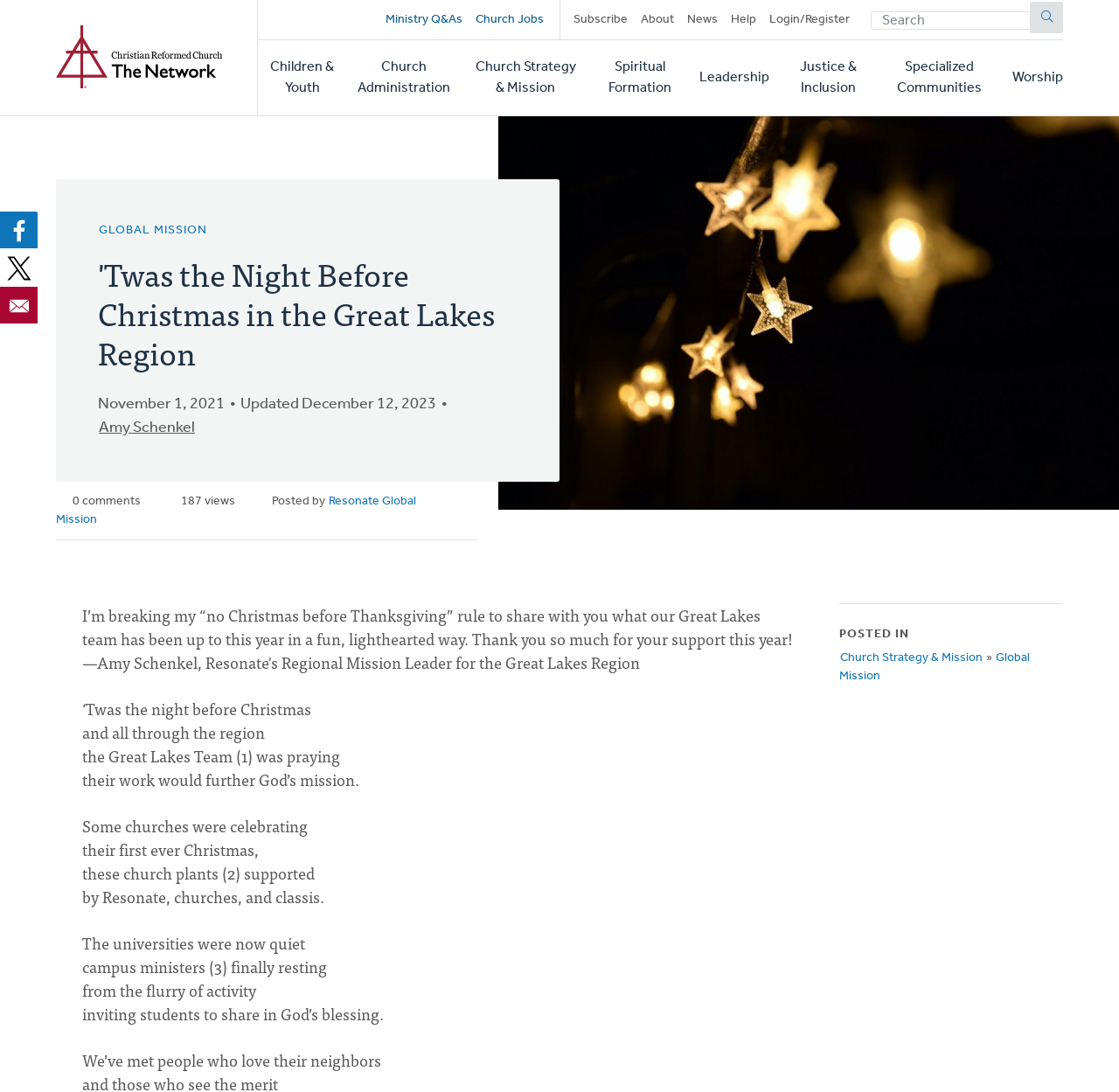Provide an in-depth description of the elements and layout of the webpage.

This webpage is about a Christmas-themed article from the Great Lakes Region, specifically from the CRC Network. At the top, there is a navigation bar with links to "Home", "Ministry Q&As", "Church Jobs", "Subscribe", "About", "News", "Help", and "Login/Register". Below this, there is a search bar with a "Submit" button.

The main content of the page is an article with a heading "'Twas the Night Before Christmas in the Great Lakes Region". The article has a publication date of November 1, 2021, and was updated on December 12, 2023. It is written by Amy Schenkel and has 187 views with 0 comments. The article is accompanied by a large image of yellow star lanterns.

The article itself is a lighthearted and humorous take on the traditional Christmas poem, with the Great Lakes Team and their work being the focus. The text is divided into several paragraphs, each with a few lines of text. The content describes the team's work, including supporting church plants and campus ministers, and inviting students to share in God's blessing.

At the bottom of the article, there are links to share the content on Facebook, X, and via email. There is also a section with a heading "POSTED IN" and links to "Church Strategy & Mission" and "Global Mission".